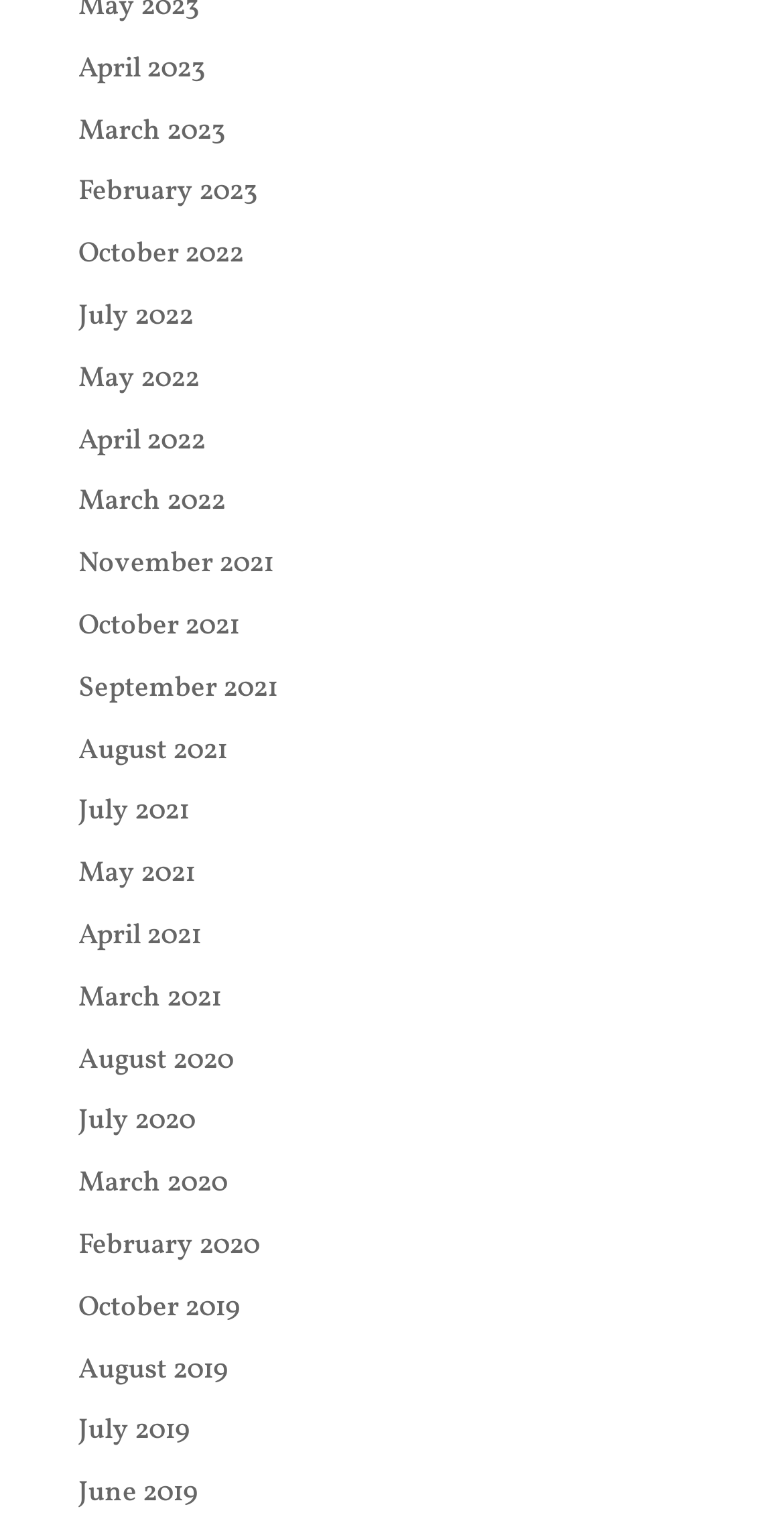Locate the bounding box coordinates of the element you need to click to accomplish the task described by this instruction: "browse August 2020".

[0.1, 0.687, 0.297, 0.712]